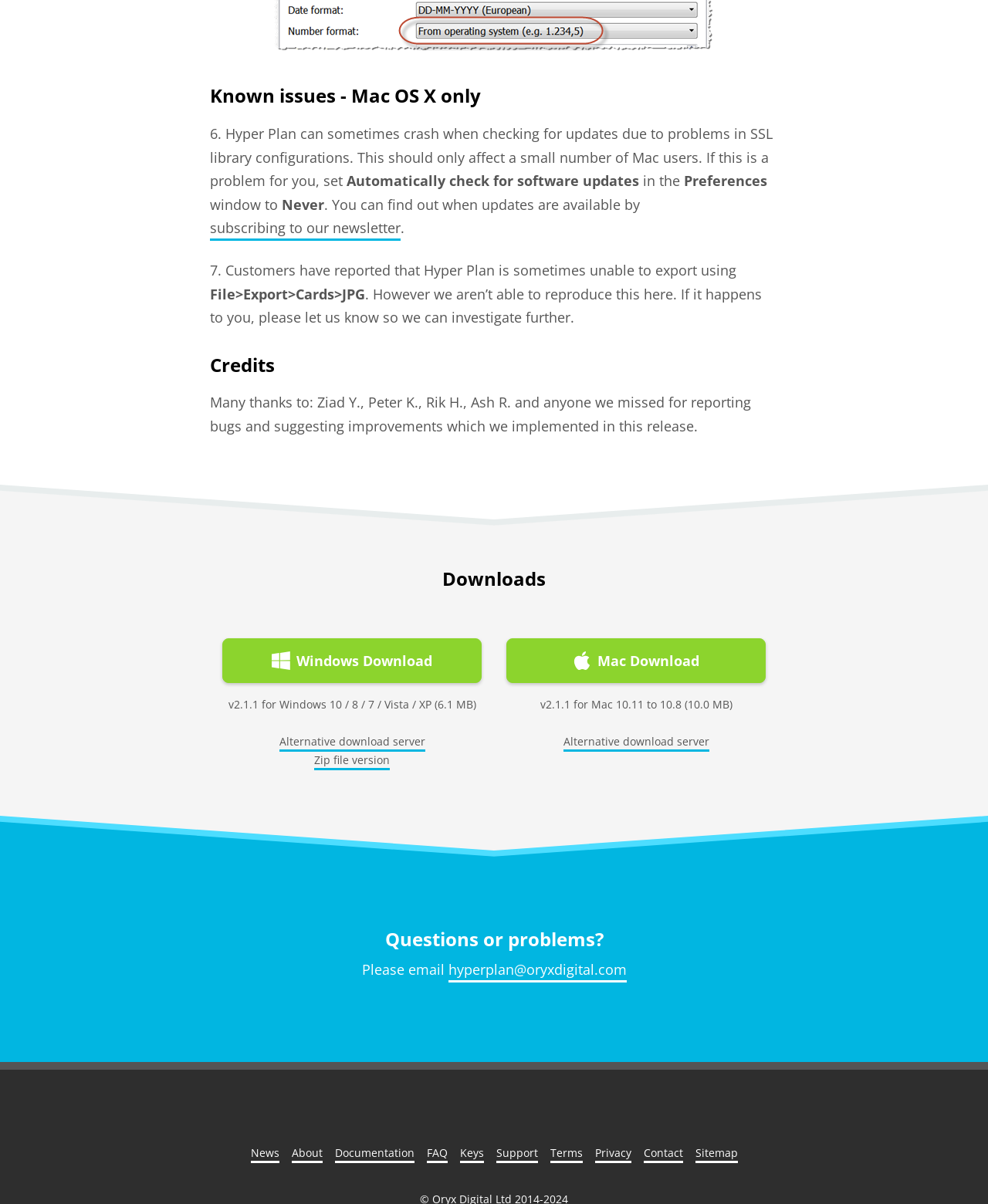Identify the bounding box for the described UI element. Provide the coordinates in (top-left x, top-left y, bottom-right x, bottom-right y) format with values ranging from 0 to 1: Mac Download

[0.512, 0.53, 0.775, 0.567]